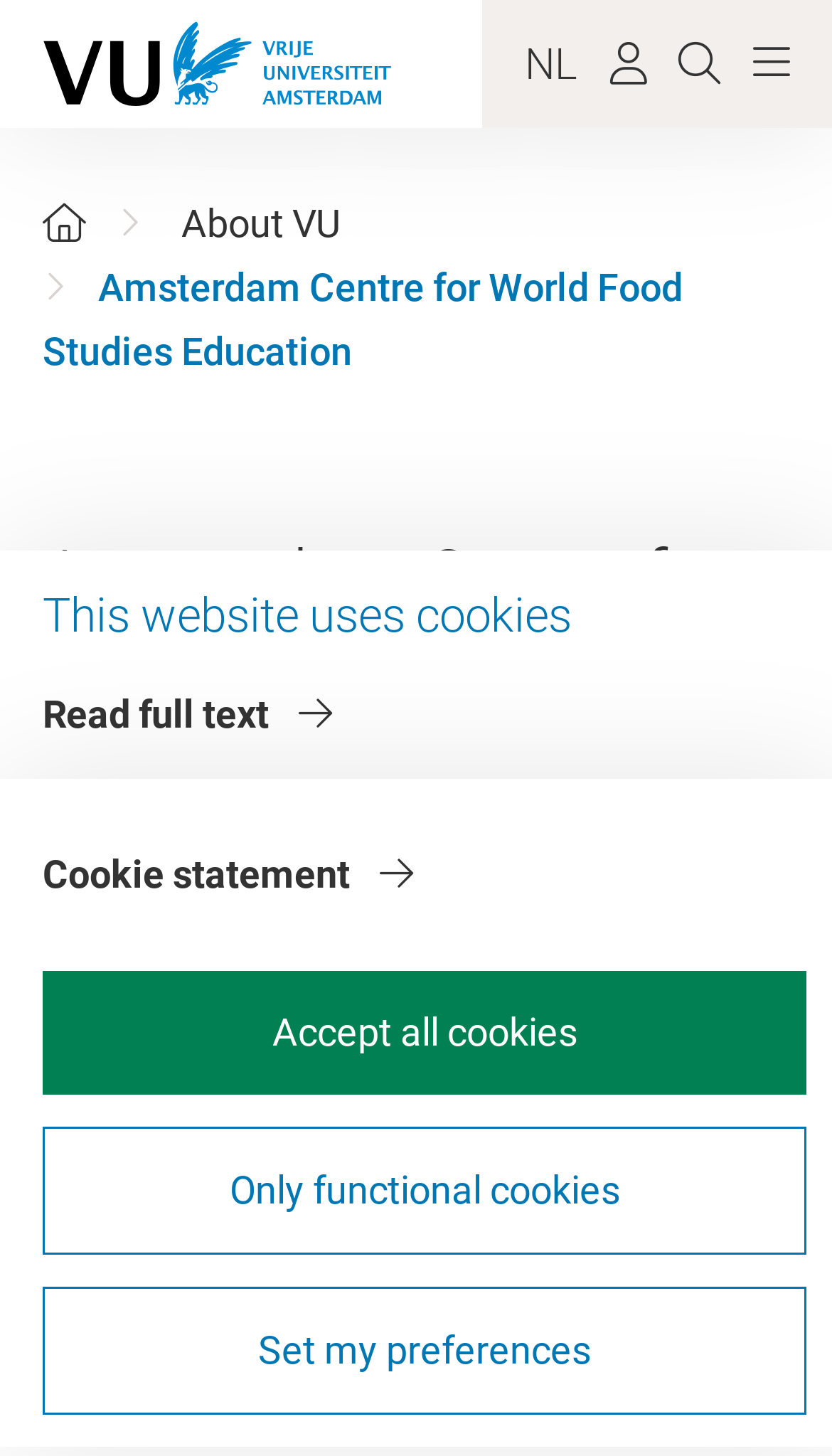Please determine the headline of the webpage and provide its content.


Amsterdam Centre for World Food Studies Education
